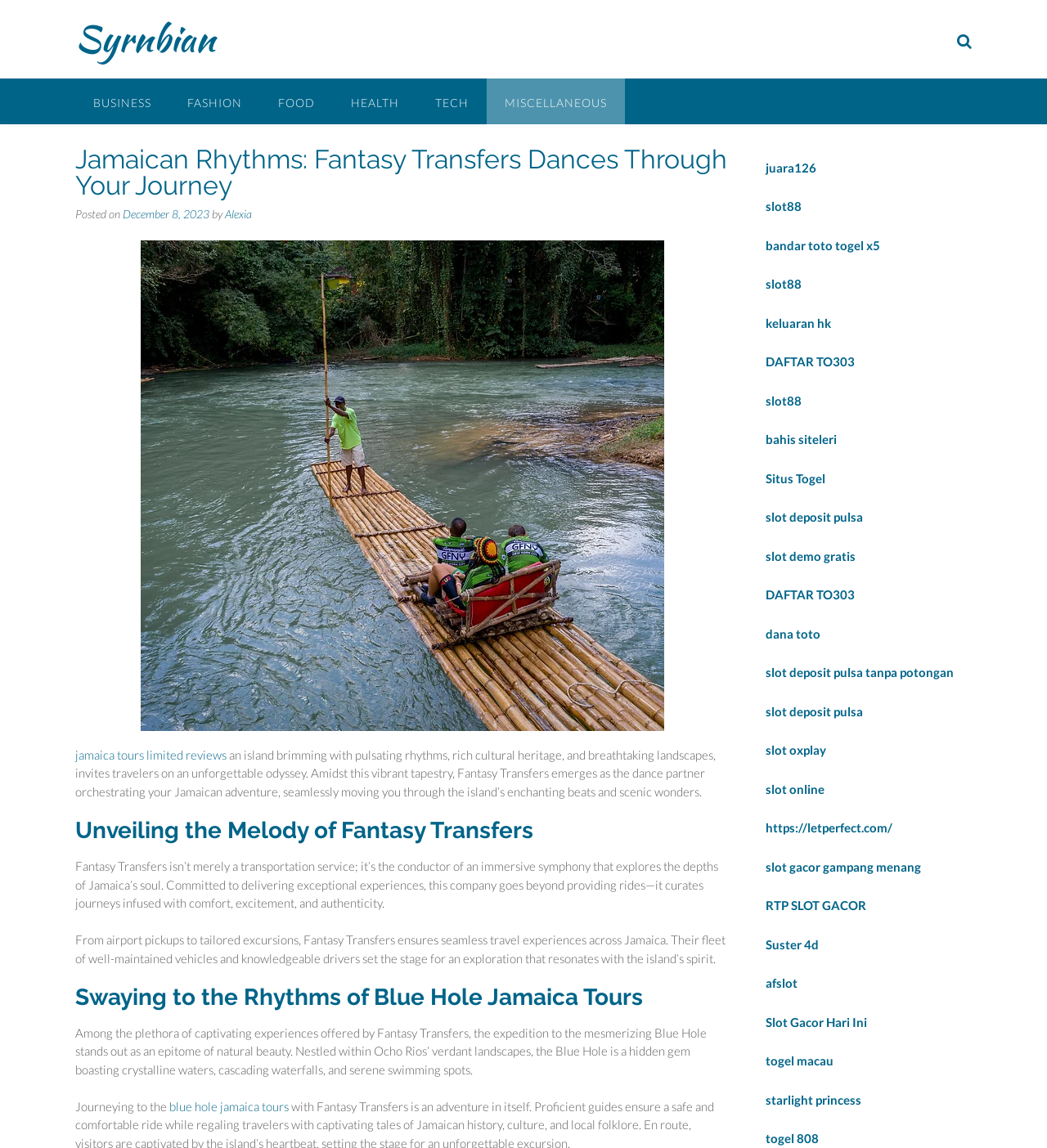Create a detailed summary of the webpage's content and design.

The webpage is about Jamaican Rhythms and Fantasy Transfers, a company that offers transportation services in Jamaica. At the top of the page, there is a header section with a link to "Syrnbian" and a search icon. Below this, there are six links to different categories: BUSINESS, FASHION, FOOD, HEALTH, TECH, and MISCELLANEOUS.

The main content of the page is divided into sections, each with a heading. The first section has a heading "Jamaican Rhythms: Fantasy Transfers Dances Through Your Journey" and provides an introduction to Fantasy Transfers, describing it as a company that offers more than just transportation services, but curates journeys infused with comfort, excitement, and authenticity.

The next section is titled "Unveiling the Melody of Fantasy Transfers" and provides more information about the company's services, including airport pickups and tailored excursions. The following section, "Swaying to the Rhythms of Blue Hole Jamaica Tours", describes a specific tour offered by Fantasy Transfers, which takes visitors to the Blue Hole, a natural attraction in Ocho Rios.

On the right side of the page, there are several links to external websites, including online slot games and gambling sites. These links are not directly related to the main content of the page, but are likely advertisements.

Overall, the webpage is promoting Fantasy Transfers as a transportation company that offers unique and immersive experiences in Jamaica, while also providing some general information about the country and its attractions.